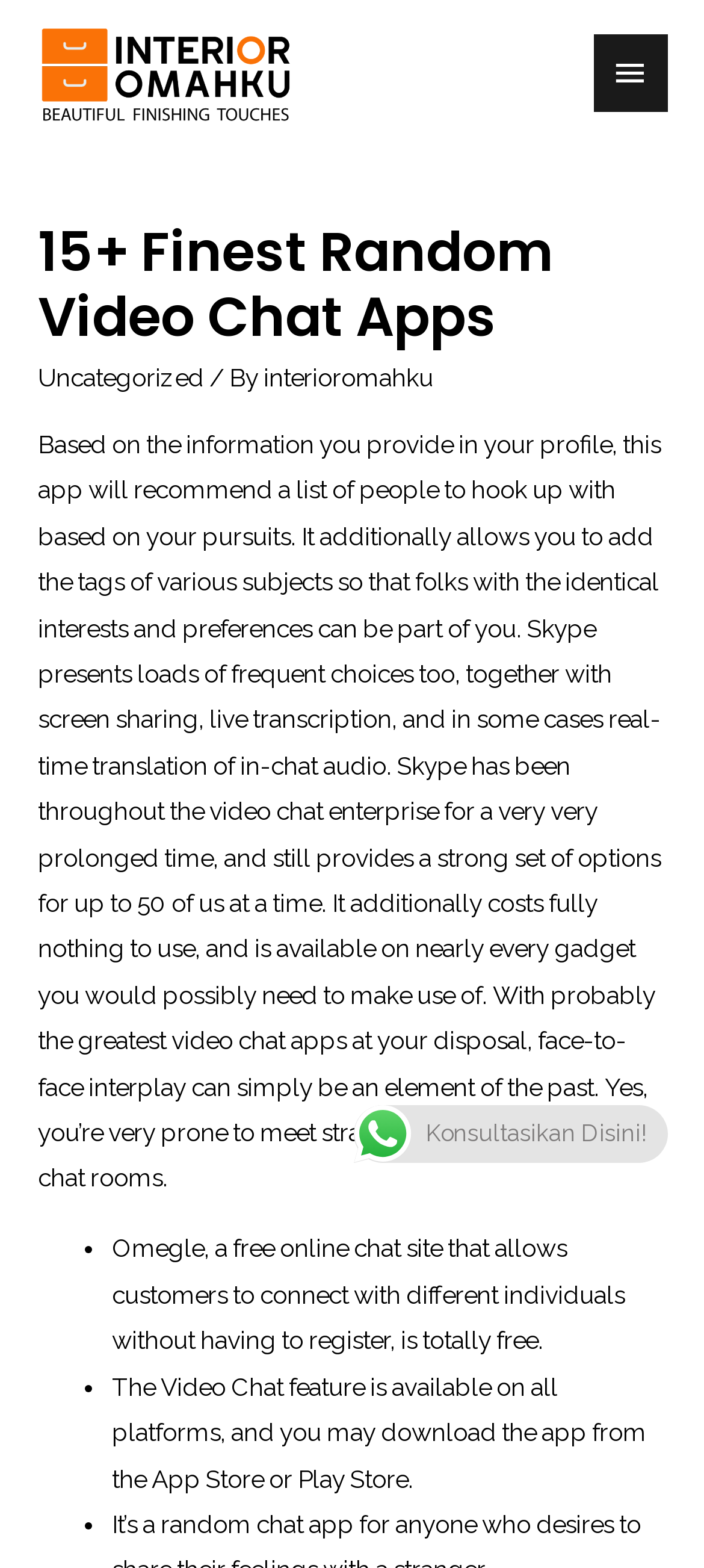What is the purpose of the app?
Refer to the screenshot and respond with a concise word or phrase.

Hook up with people